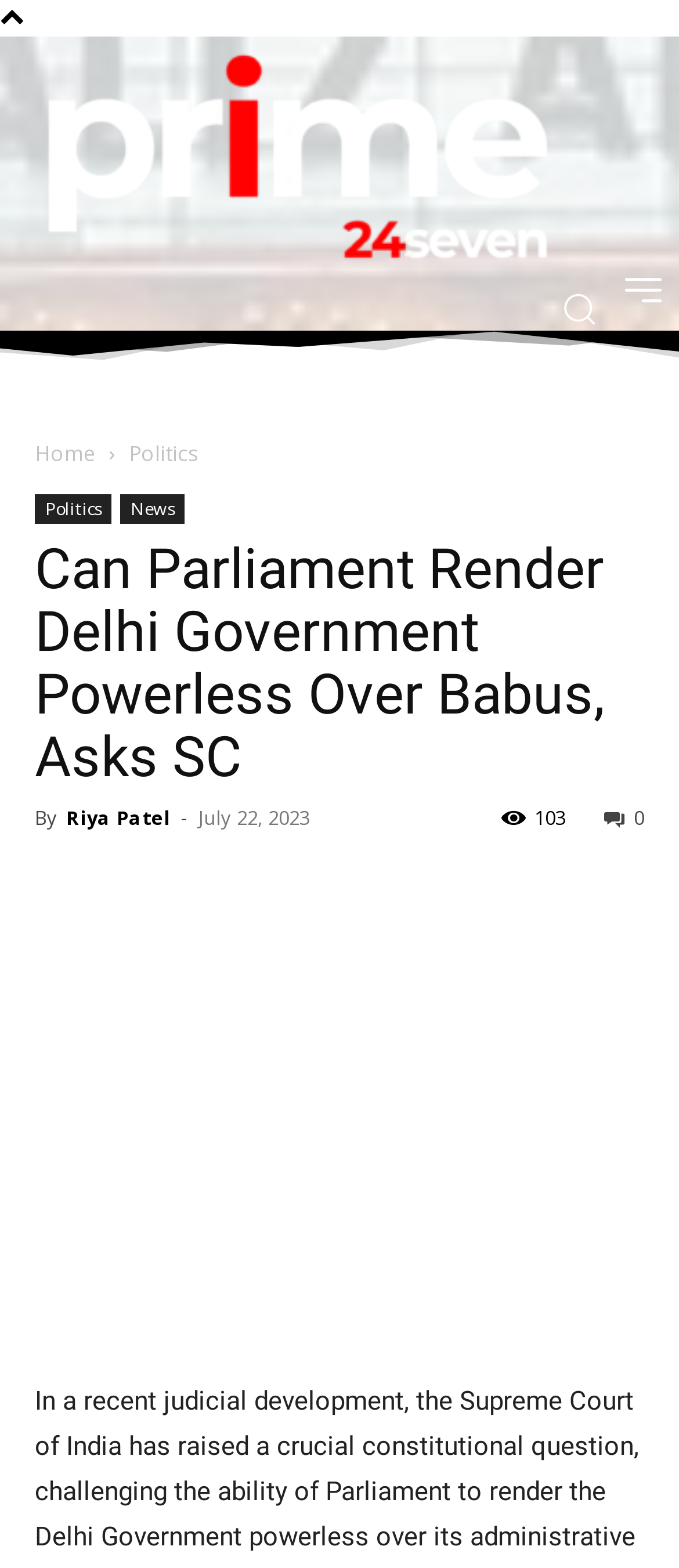Locate the bounding box coordinates of the clickable region to complete the following instruction: "Click the logo."

[0.051, 0.029, 0.949, 0.171]